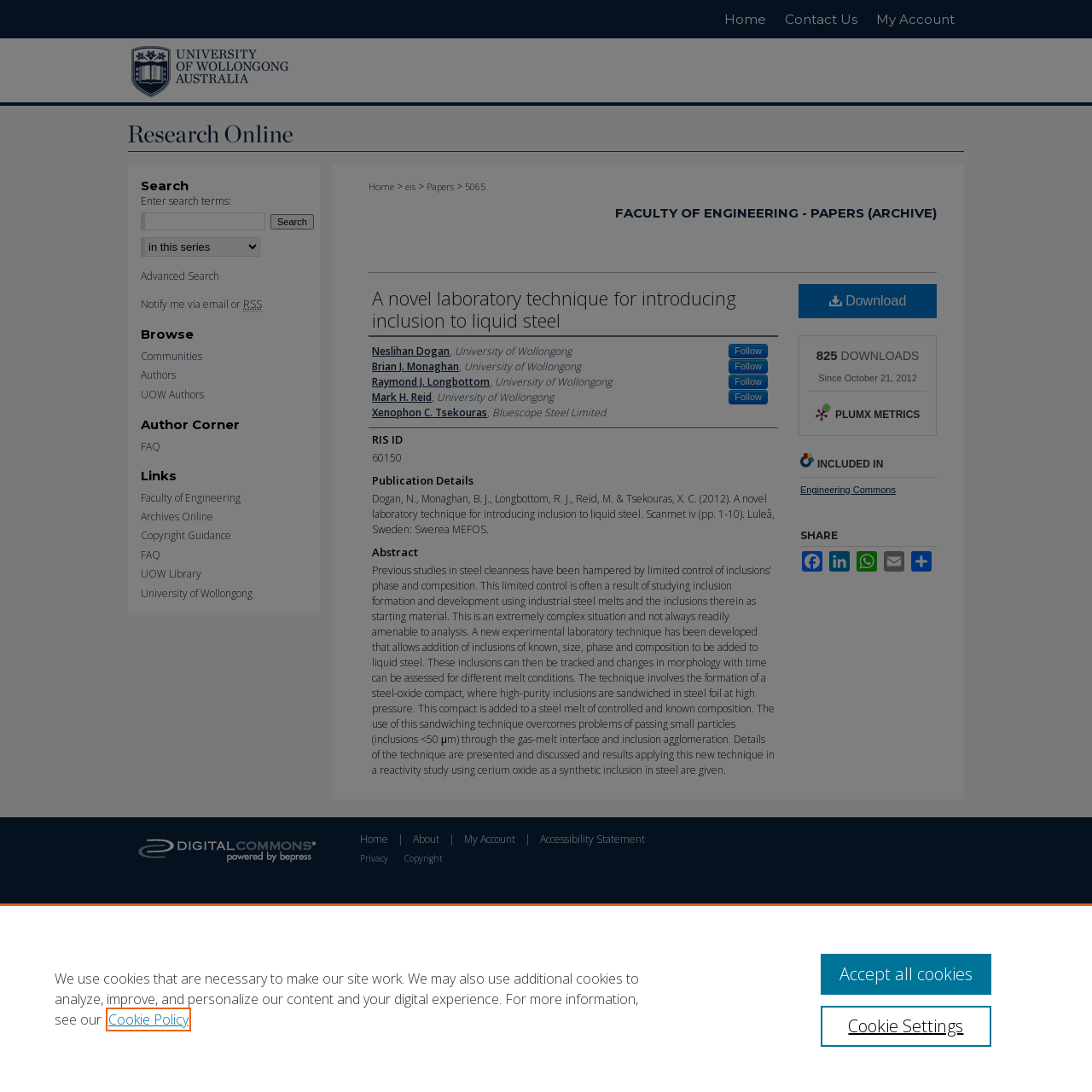Find and generate the main title of the webpage.

A novel laboratory technique for introducing inclusion to liquid steel